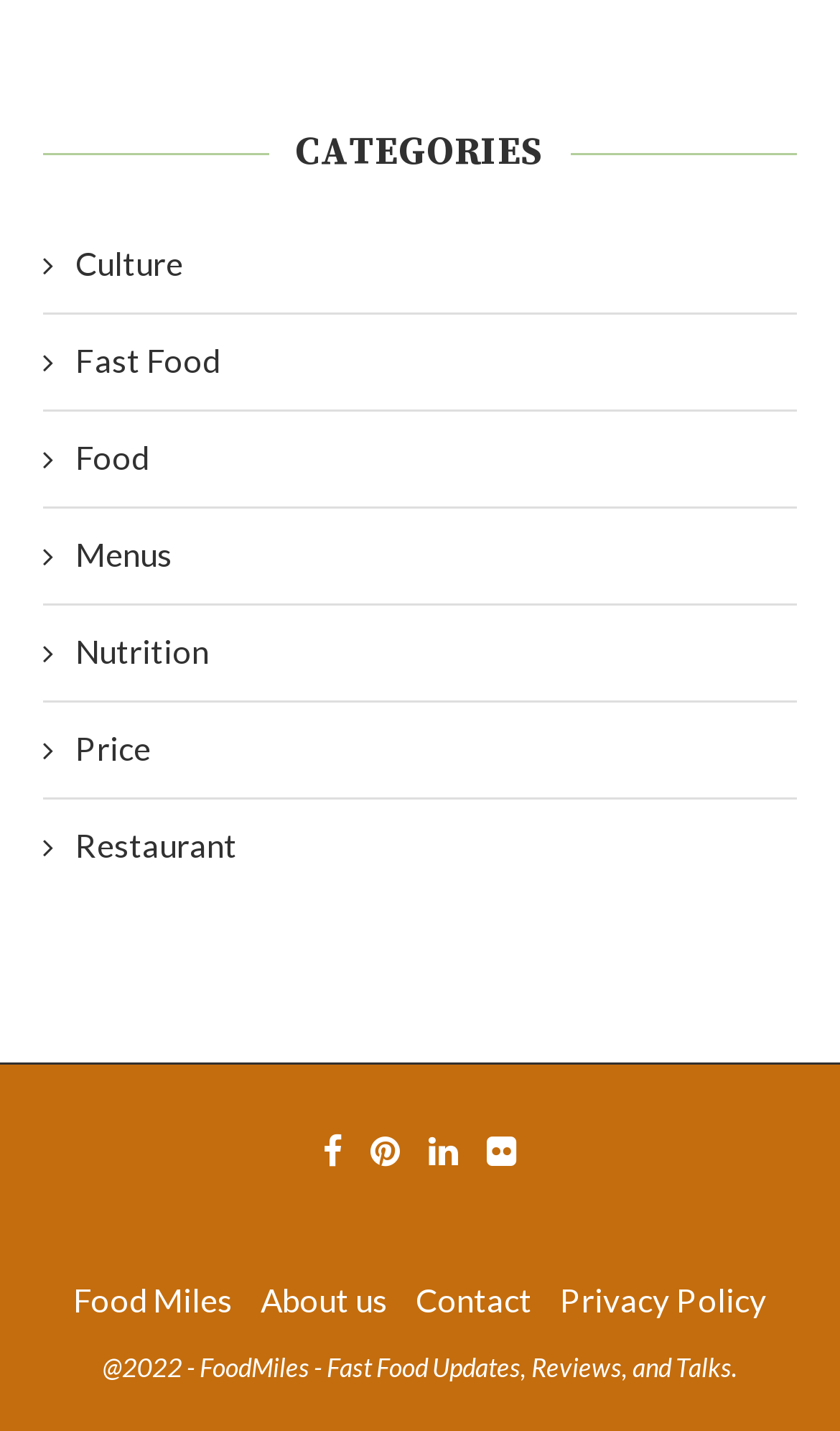How many main links are present under the 'CATEGORIES' heading?
Look at the image and answer with only one word or phrase.

8